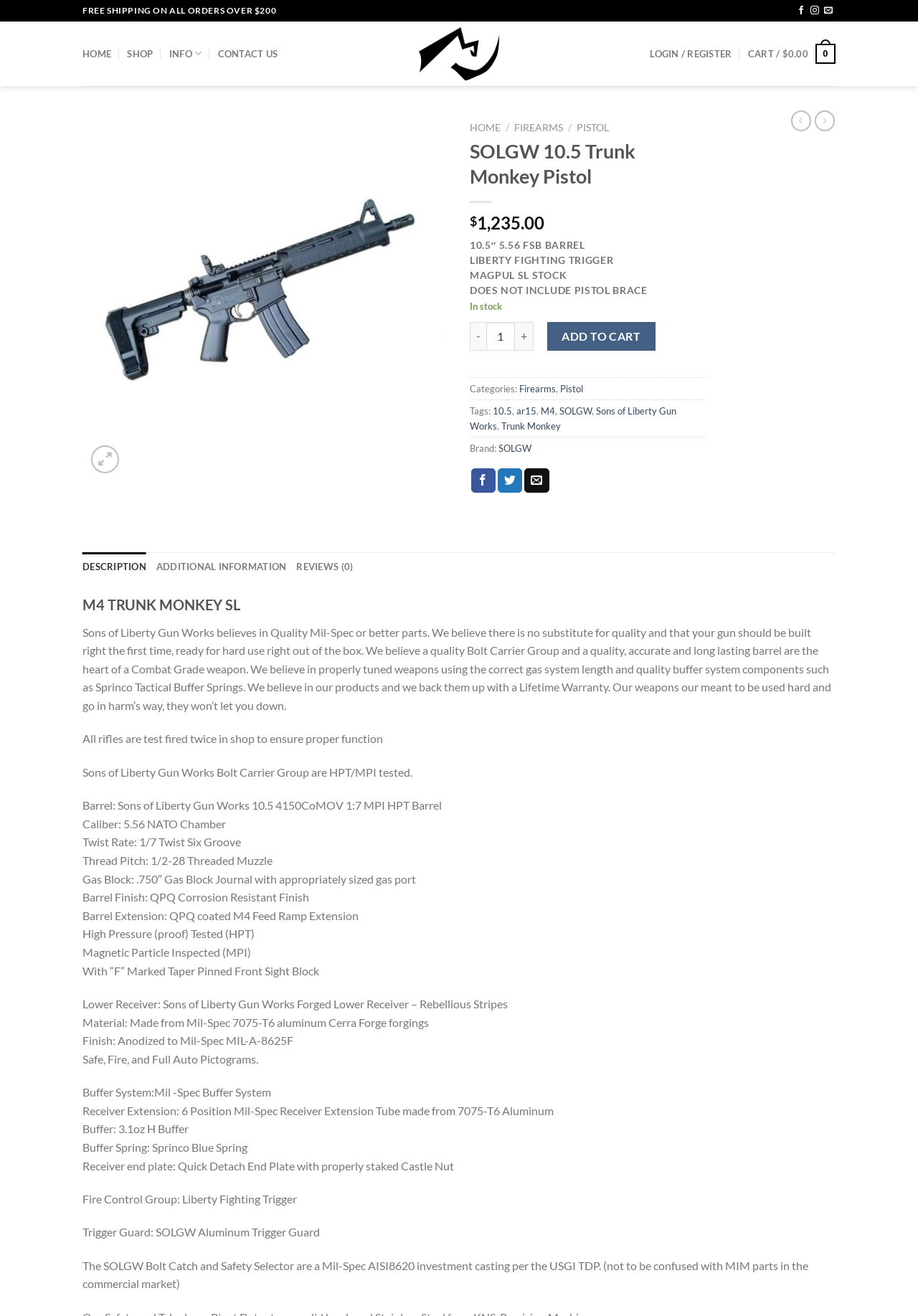Specify the bounding box coordinates for the region that must be clicked to perform the given instruction: "Click on the 'HOME' link".

[0.09, 0.03, 0.121, 0.052]